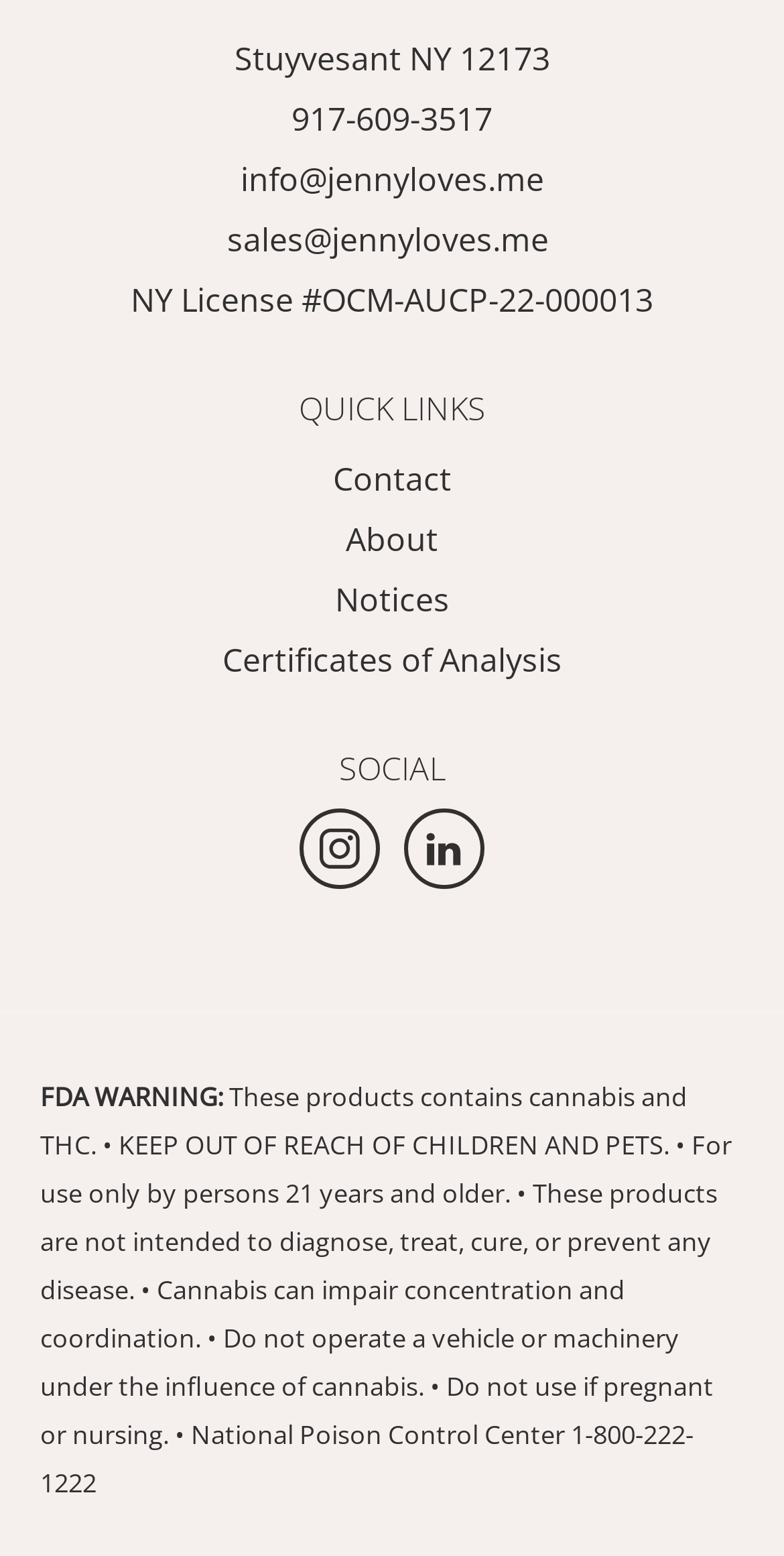Please identify the bounding box coordinates of the area that needs to be clicked to follow this instruction: "View Certificates of Analysis".

[0.283, 0.41, 0.717, 0.438]